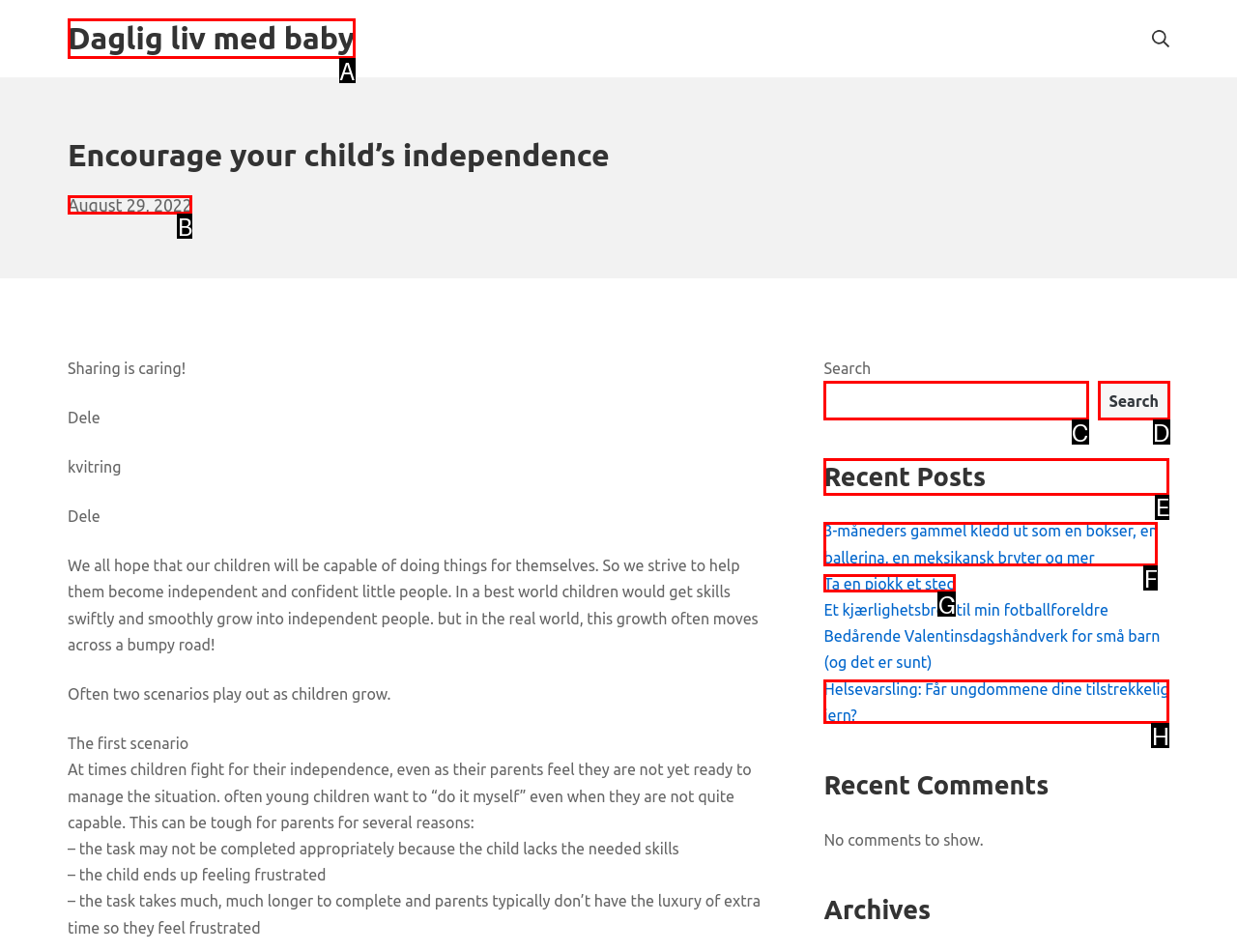Determine the correct UI element to click for this instruction: Read the 'Recent Posts' section. Respond with the letter of the chosen element.

E